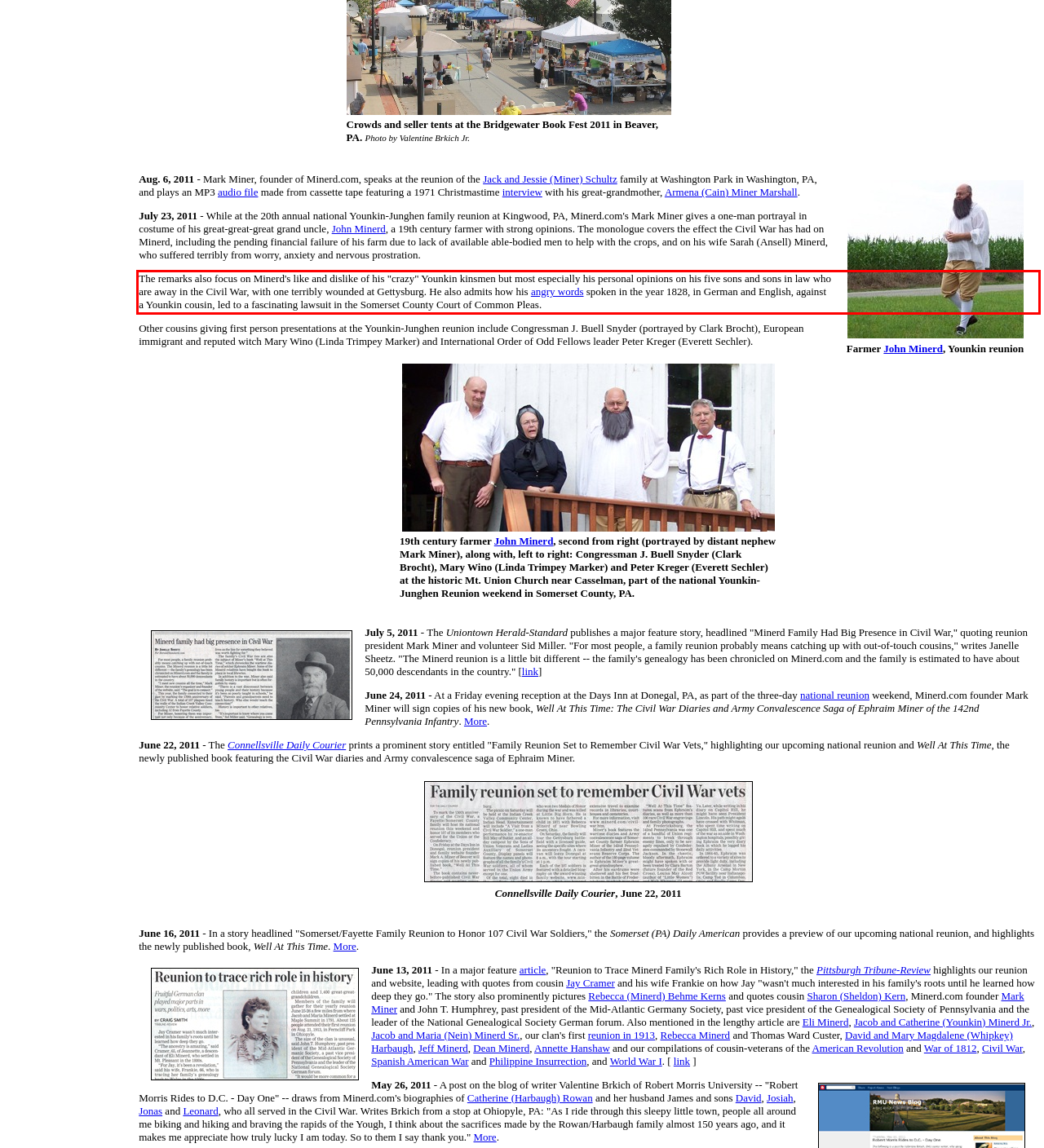You are looking at a screenshot of a webpage with a red rectangle bounding box. Use OCR to identify and extract the text content found inside this red bounding box.

The remarks also focus on Minerd's like and dislike of his "crazy" Younkin kinsmen but most especially his personal opinions on his five sons and sons in law who are away in the Civil War, with one terribly wounded at Gettysburg. He also admits how his angry words spoken in the year 1828, in German and English, against a Younkin cousin, led to a fascinating lawsuit in the Somerset County Court of Common Pleas.